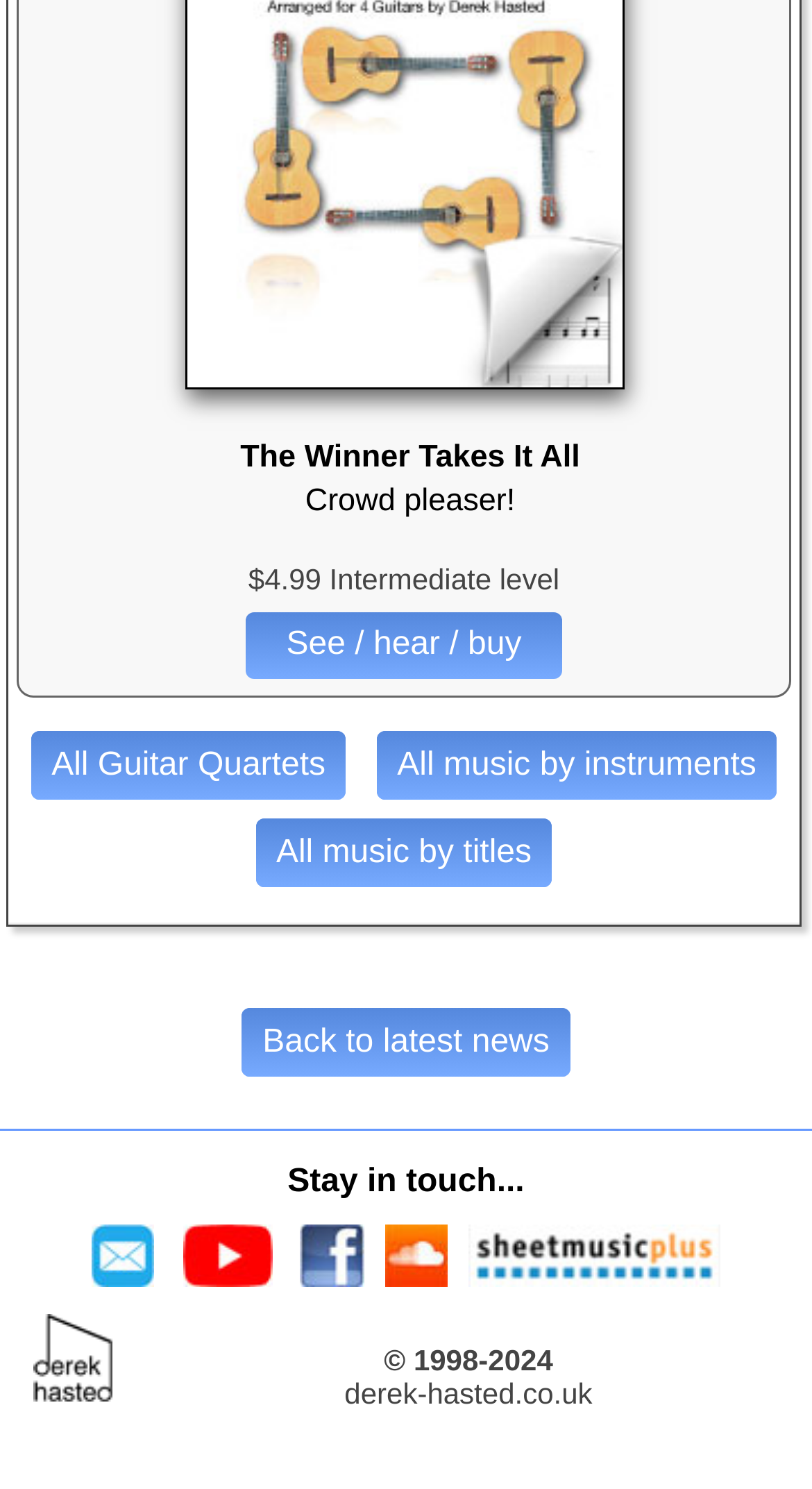Determine the coordinates of the bounding box for the clickable area needed to execute this instruction: "Back to latest news".

[0.298, 0.678, 0.702, 0.724]